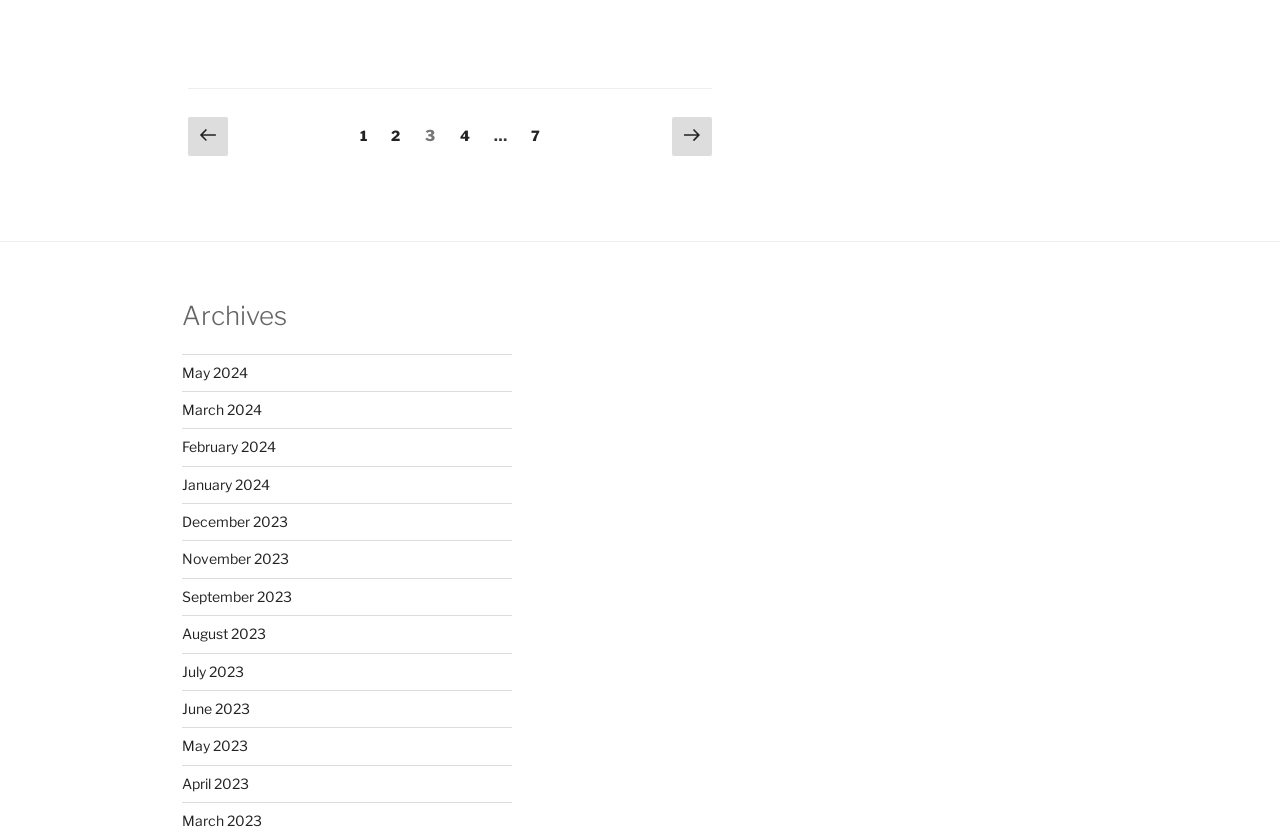What is the position of the 'Archives' heading relative to the 'Posts navigation' heading?
Ensure your answer is thorough and detailed.

By comparing the y1 and y2 coordinates of the 'Posts navigation' heading and the 'Archives' heading, I found that the 'Archives' heading has a larger y1 value, indicating that it is positioned below the 'Posts navigation' heading.